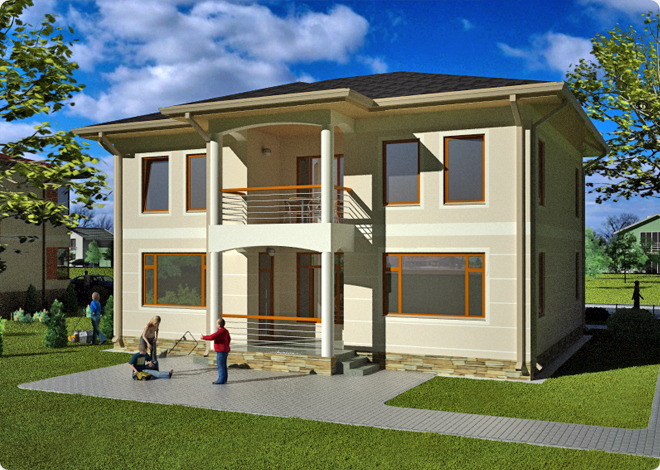What is the primary material used for the façade? Using the information from the screenshot, answer with a single word or phrase.

Light-colored material